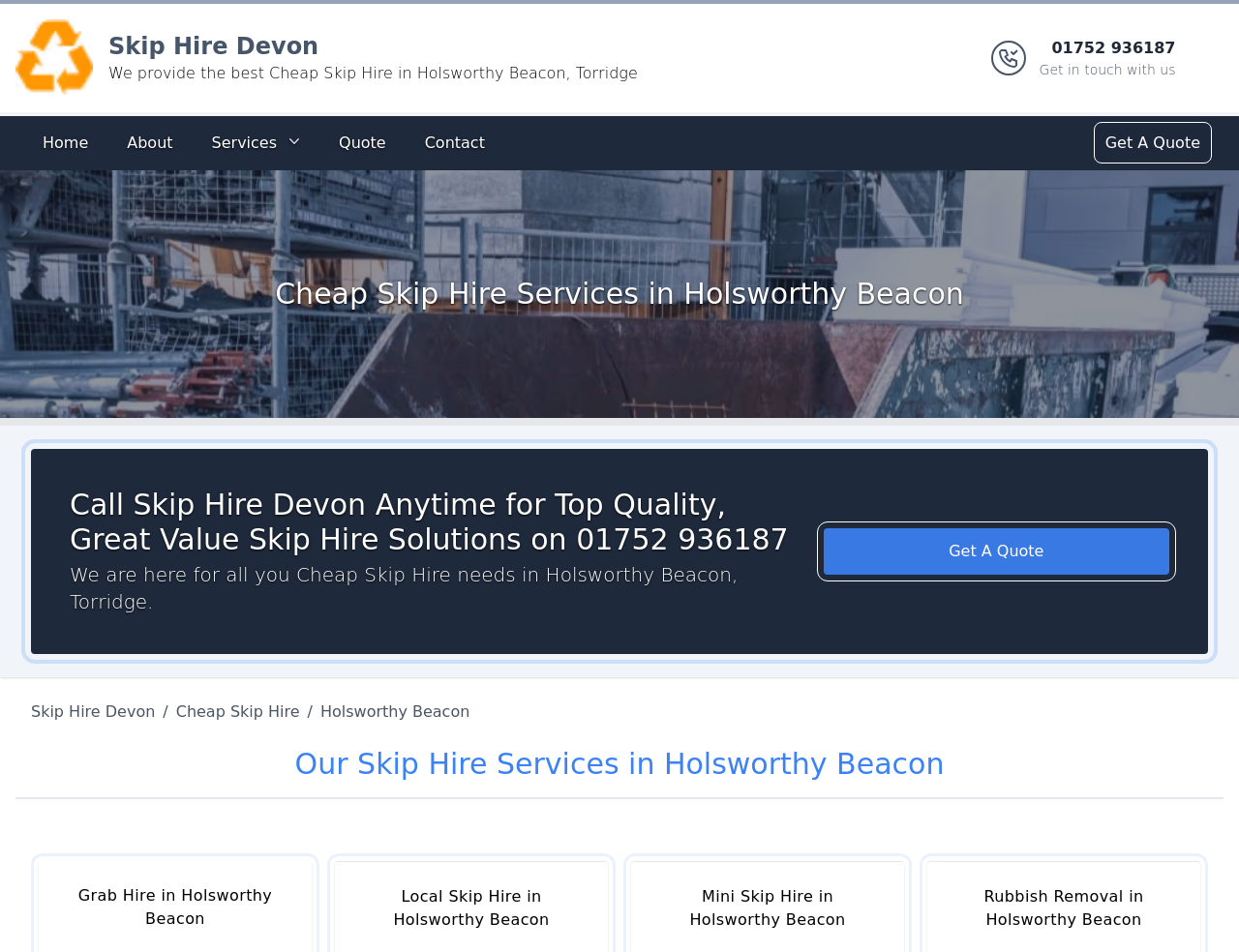Locate the bounding box coordinates of the item that should be clicked to fulfill the instruction: "Click the Skip Hire Devon logo".

[0.012, 0.02, 0.075, 0.102]